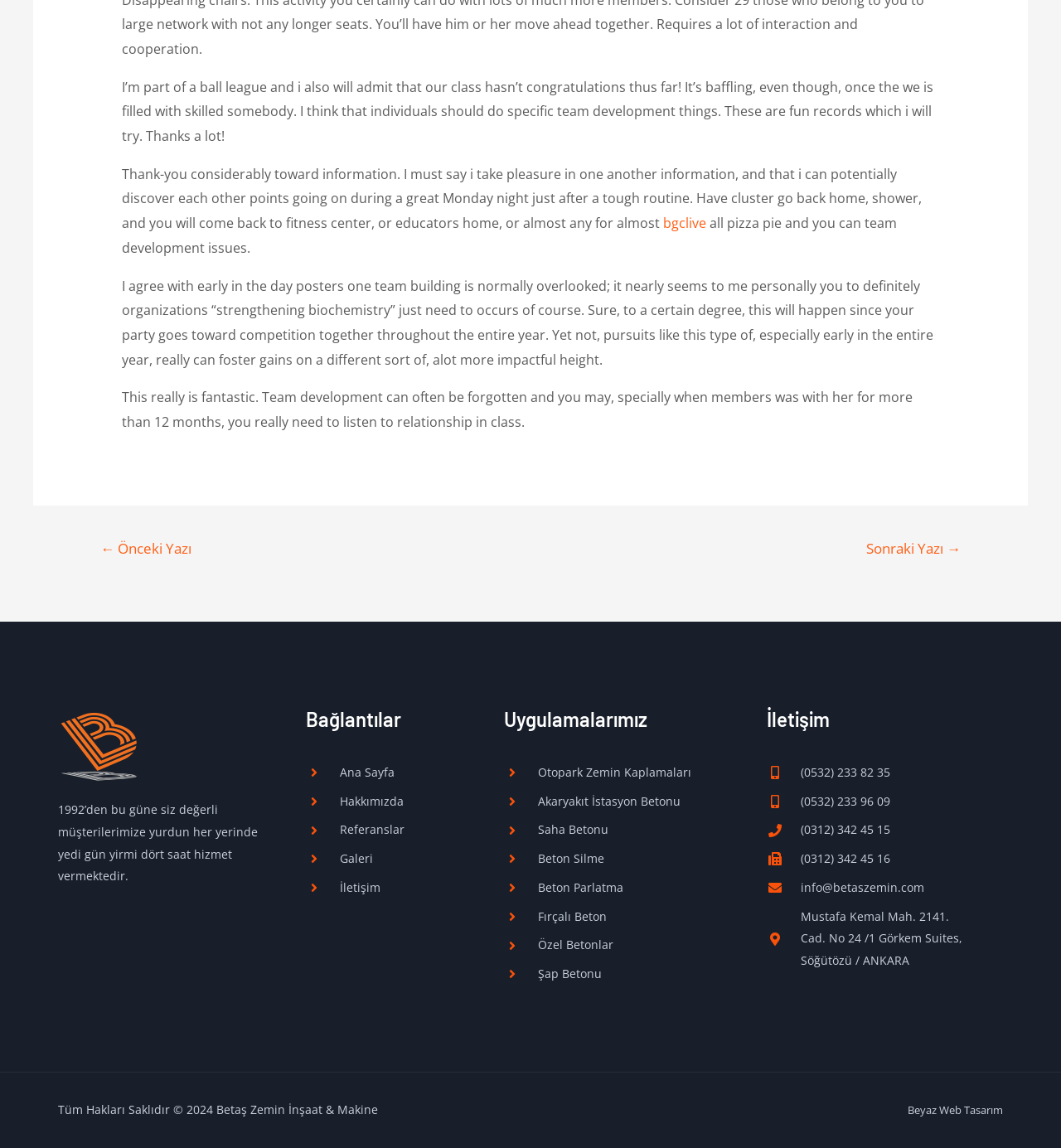What type of services does the company offer?
Provide an in-depth answer to the question, covering all aspects.

Based on the links under the 'Uygulamalarımız' heading, it appears that the company offers various construction services such as otopark zemin kaplamaları, akaryakıt istasyon betonu, saha betonu, and more.